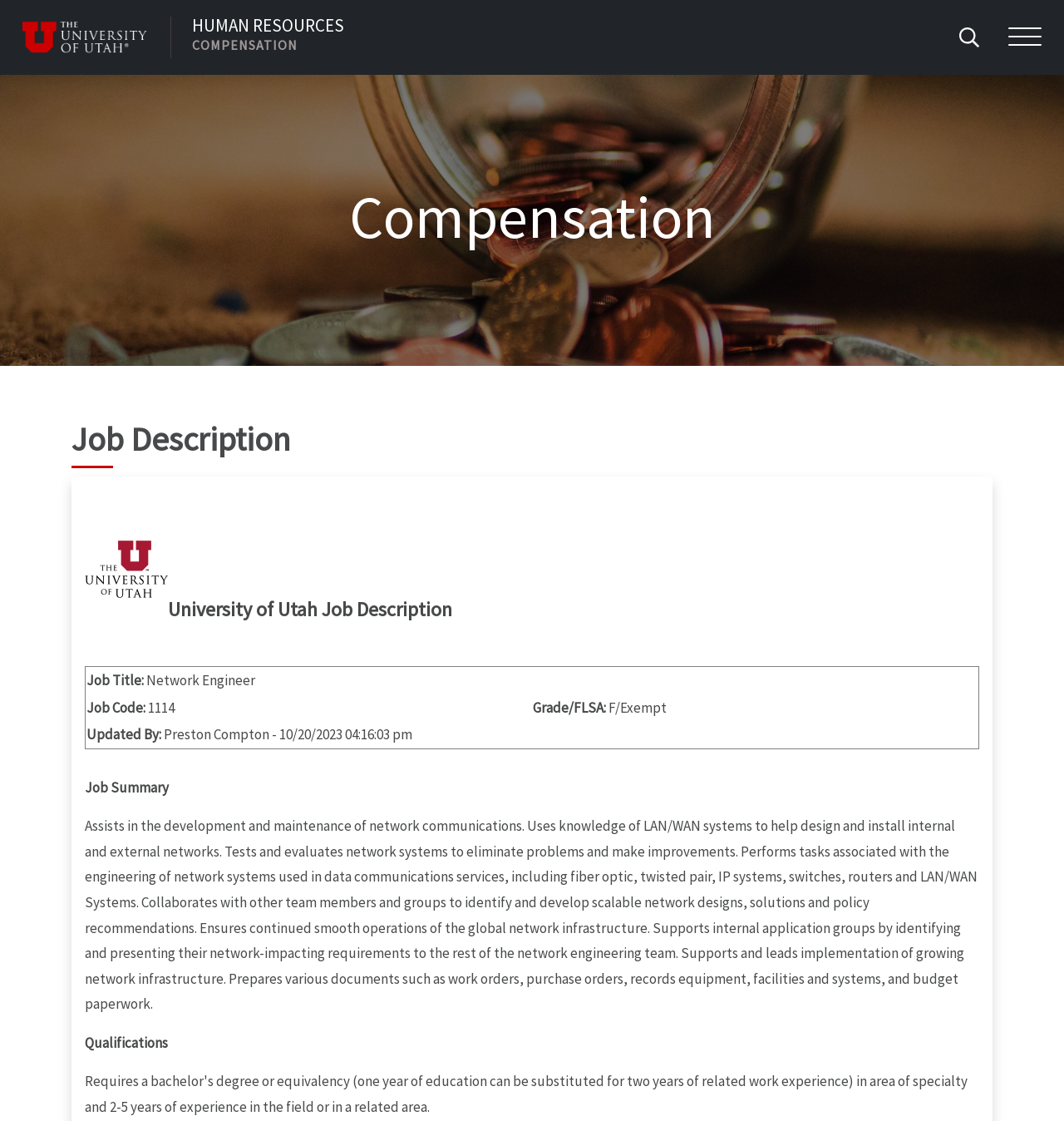Explain the webpage in detail.

The webpage is about the University of Utah's employee benefits and job descriptions. At the top left corner, there is a link to visit the University of Utah's homepage. Next to it, there is a link to the Human Resources Compensation page. Below these links, there is a large image that spans the entire width of the page.

On the left side of the page, there is a heading that reads "Compensation". Below this heading, there is another heading that reads "Job Description". Underneath, there is a horizontal separator line. 

On the right side of the page, there is a University of Utah logo, followed by a static text that reads "University of Utah Job Description". Below this text, there is a table that displays job information, including job title, job code, grade, and updated by information.

Further down the page, there are two static texts that read "Job Summary" and "Qualifications", respectively. The "Job Summary" section provides a detailed description of the job responsibilities, including assisting in the development and maintenance of network communications, testing and evaluating network systems, and collaborating with other team members.